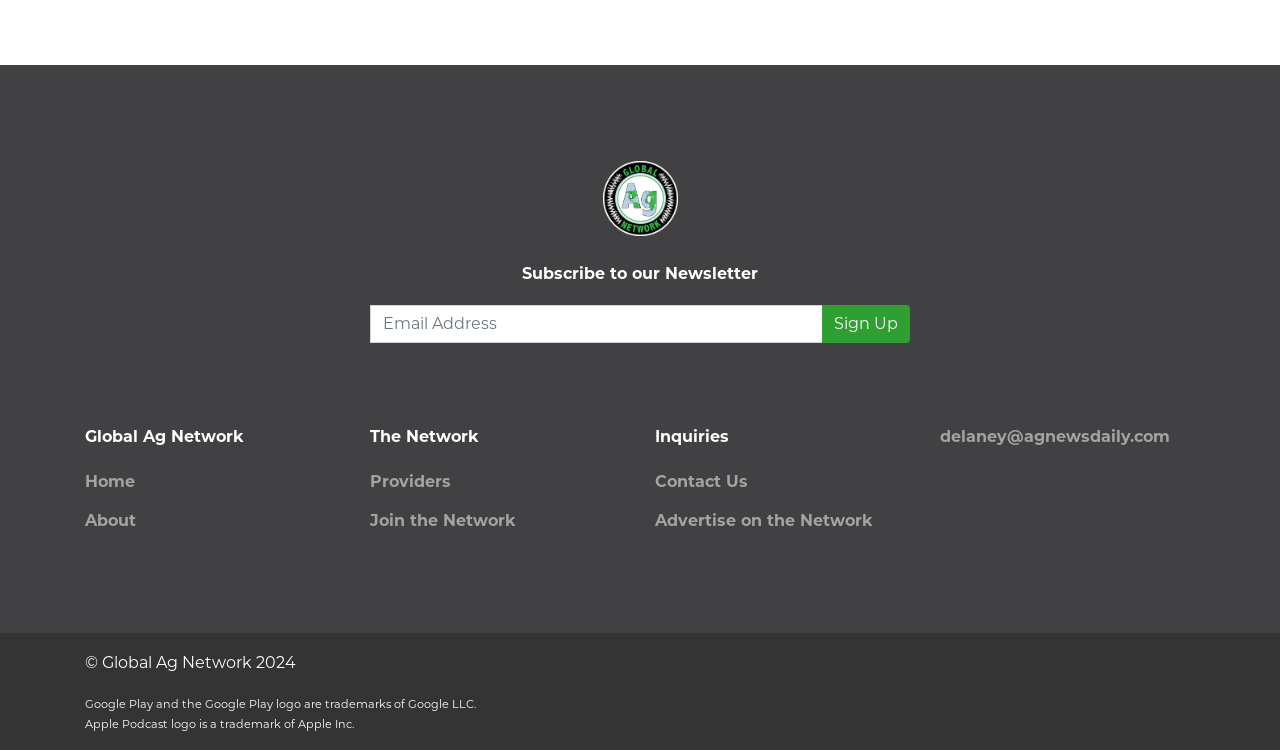Answer the following inquiry with a single word or phrase:
What is the copyright year of the webpage?

2024